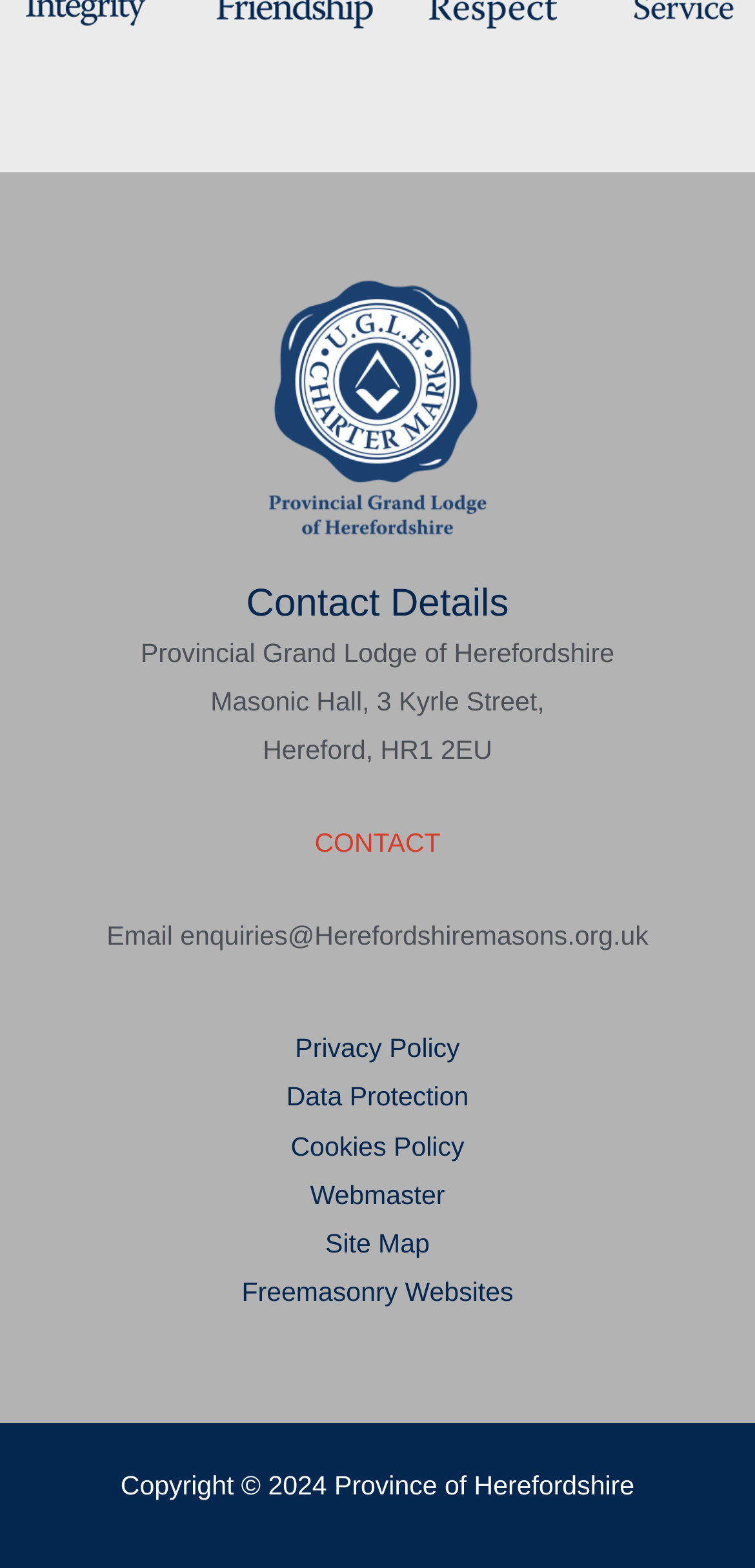What is the address of the Masonic Hall?
Please interpret the details in the image and answer the question thoroughly.

I found the address by looking at the contact details section in the footer of the webpage, where it lists the address as 'Masonic Hall, 3 Kyrle Street, Hereford, HR1 2EU'.